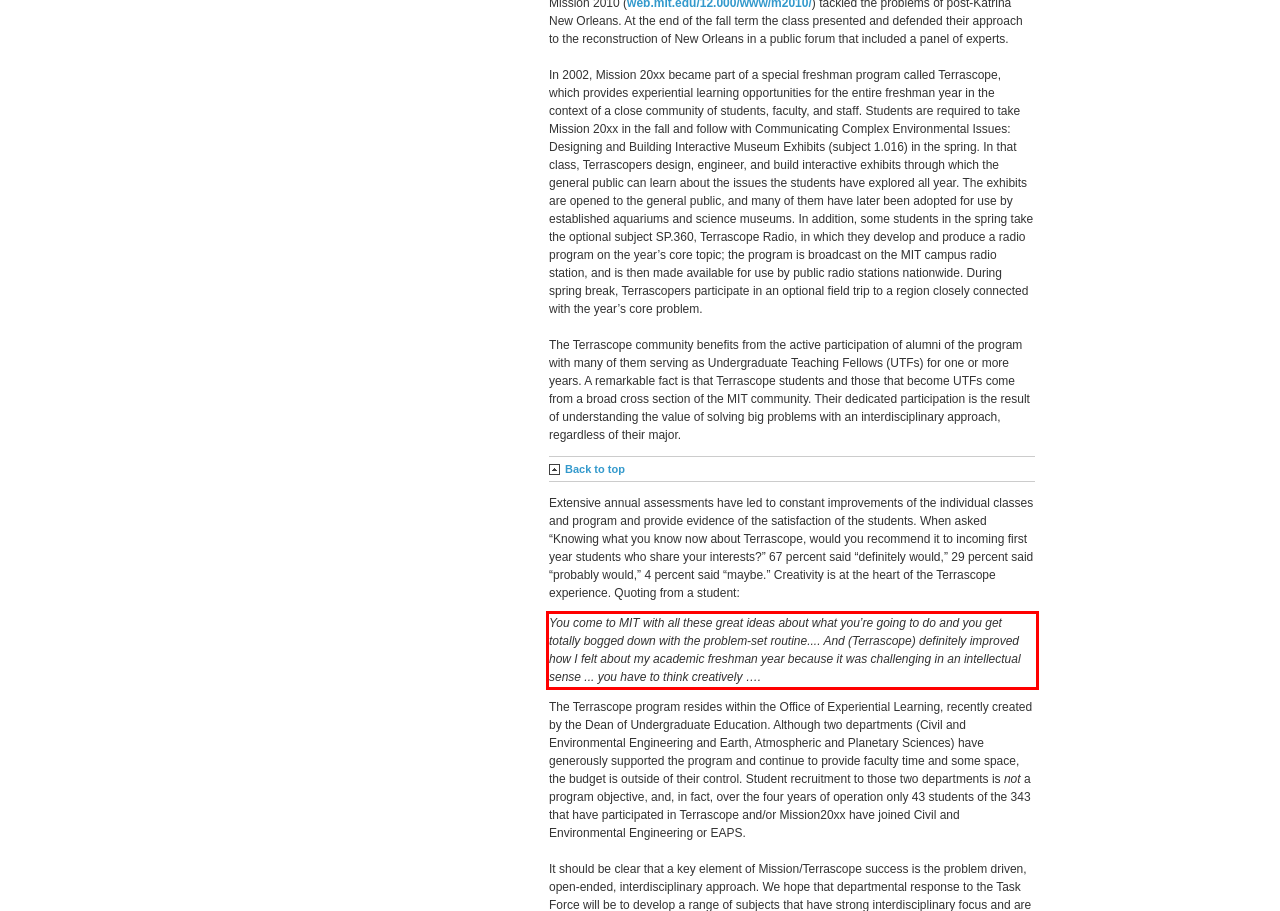You are provided with a webpage screenshot that includes a red rectangle bounding box. Extract the text content from within the bounding box using OCR.

You come to MIT with all these great ideas about what you’re going to do and you get totally bogged down with the problem-set routine.... And (Terrascope) definitely improved how I felt about my academic freshman year because it was challenging in an intellectual sense ... you have to think creatively ….